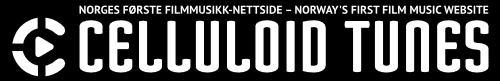Elaborate on the details you observe in the image.

The image showcases the logo of "Celluloid Tunes," which is described as Norway's first film music website. The design features a distinctive circular emblem flanked by stylized arrows, representing the dynamic nature of film music. The title "CELLULOID TUNES" is prominently displayed in bold, modern typography, emphasizing the site's dedication to celebrating film scores and soundtracks. Below the main title, the text in Norwegian reads "Norges første filmmusikk-nettside," translating to "Norway's first film music website," enhancing its identity as a pioneering platform for film music enthusiasts in the region.